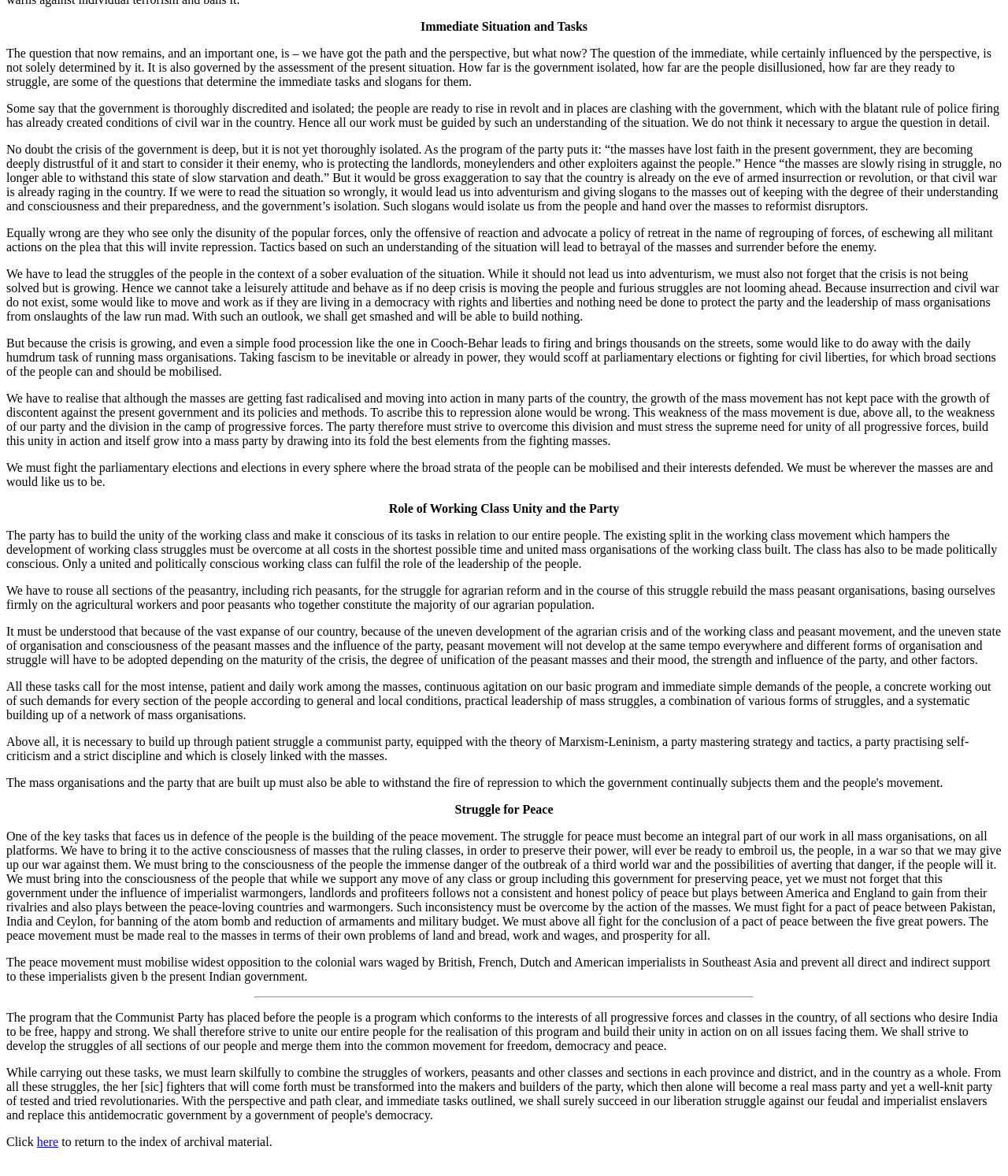Give the bounding box coordinates for the element described by: "here".

[0.036, 0.965, 0.058, 0.976]